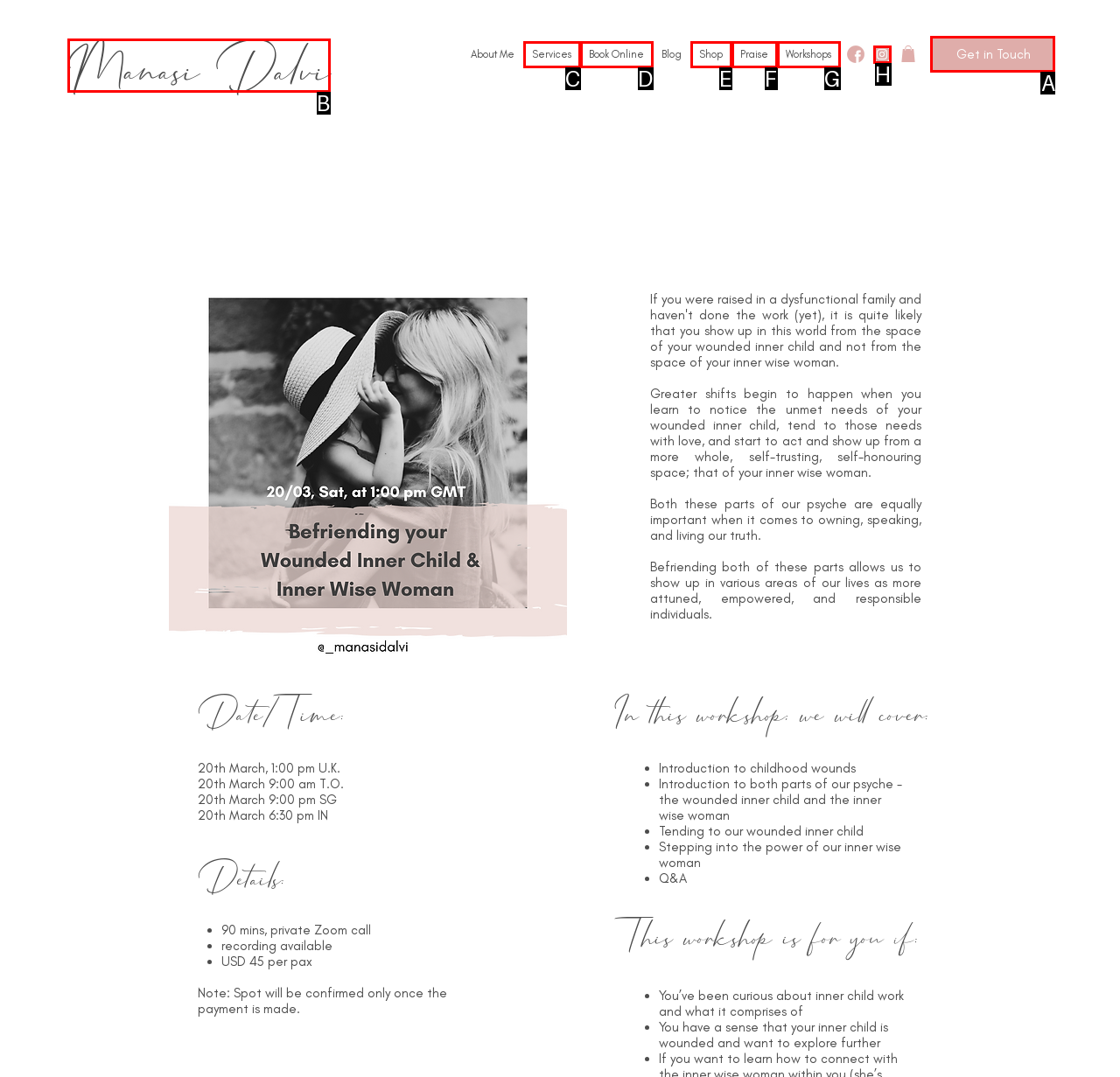Which option should be clicked to complete this task: Search for a topic
Reply with the letter of the correct choice from the given choices.

None